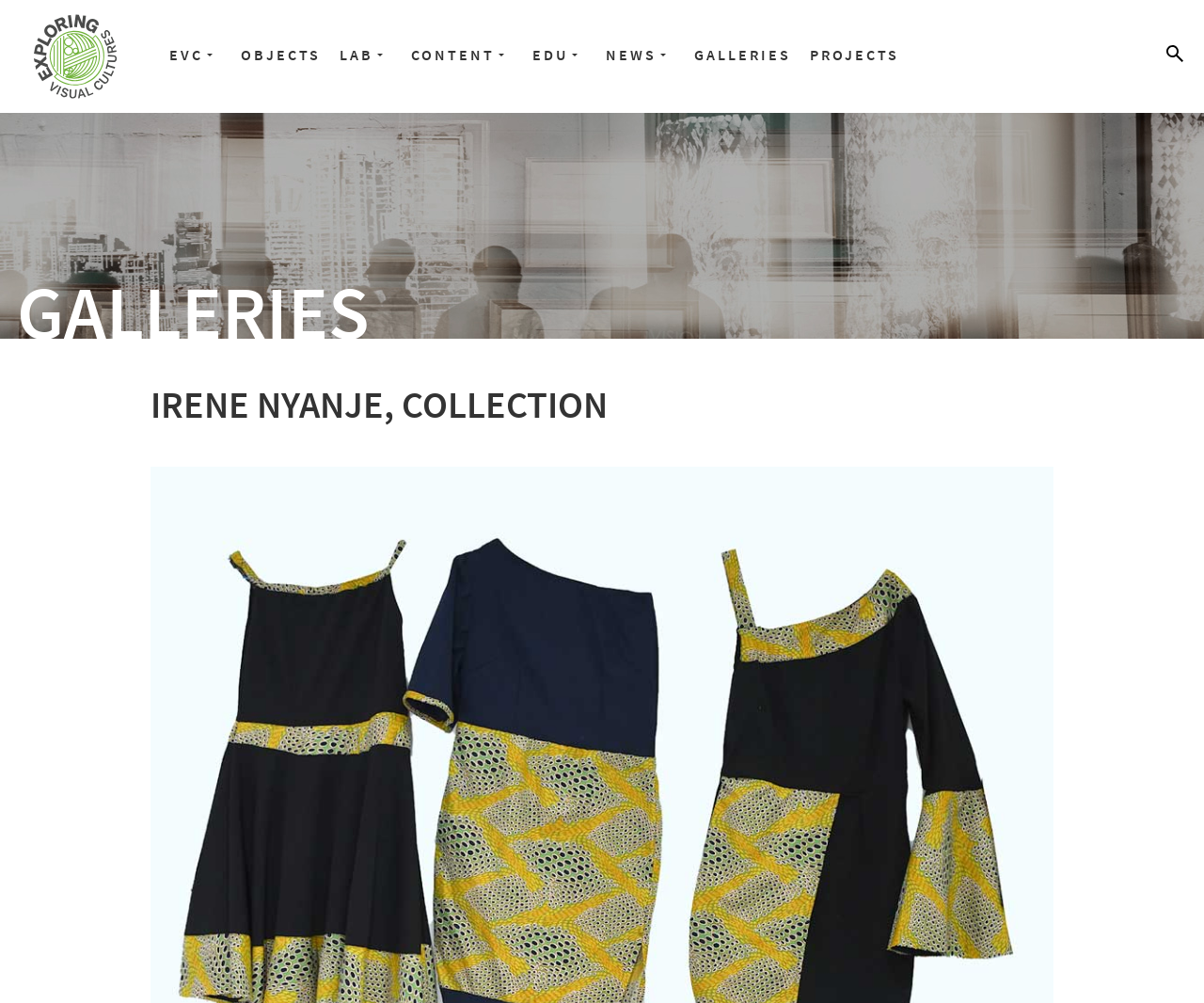Identify the bounding box coordinates of the region that should be clicked to execute the following instruction: "view GALLERIES".

[0.577, 0.028, 0.657, 0.081]